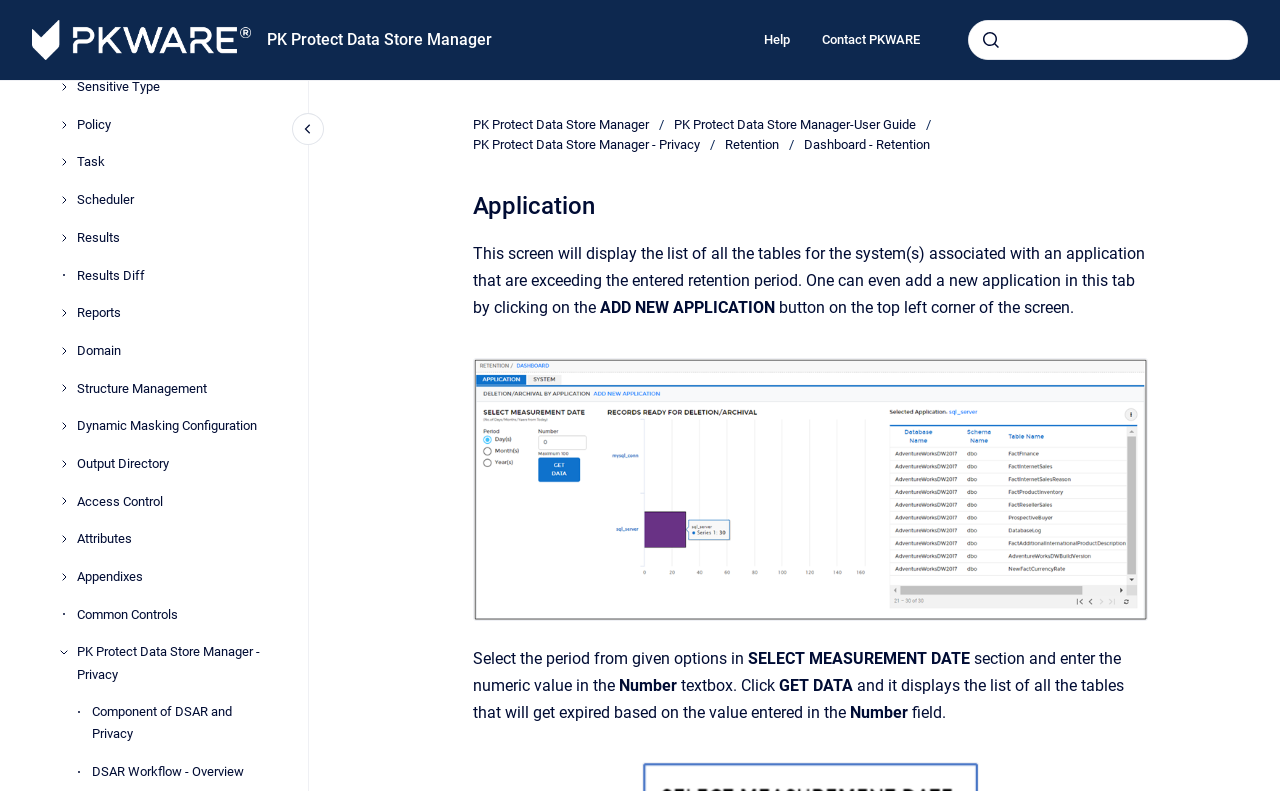How can a new application be added?
Provide a fully detailed and comprehensive answer to the question.

According to the webpage, one can add a new application in this tab by clicking on the ADD NEW APPLICATION button on the top left corner of the screen.